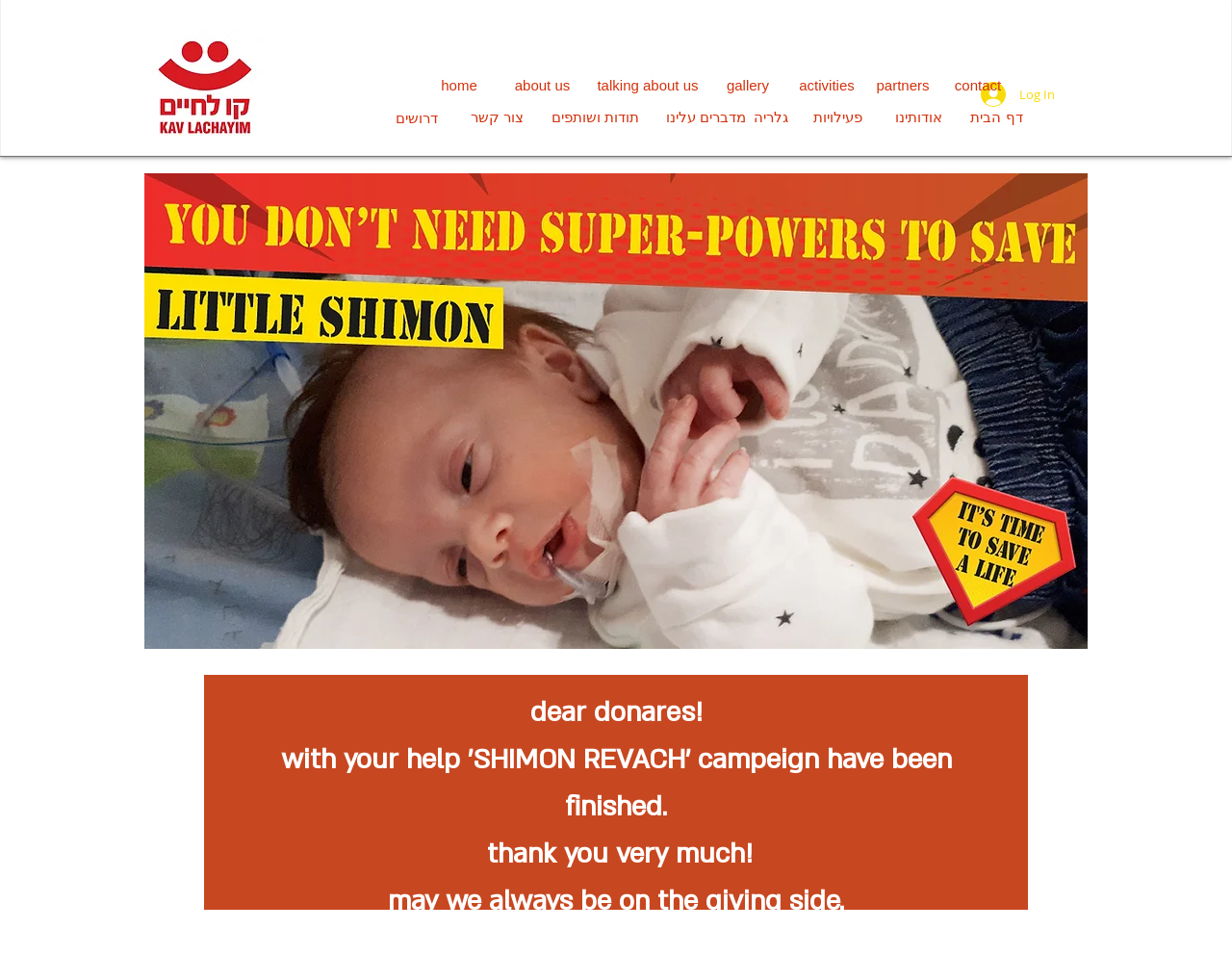What is the filename of the banner image? Look at the image and give a one-word or short phrase answer.

1באנר לאתר-02.jpg